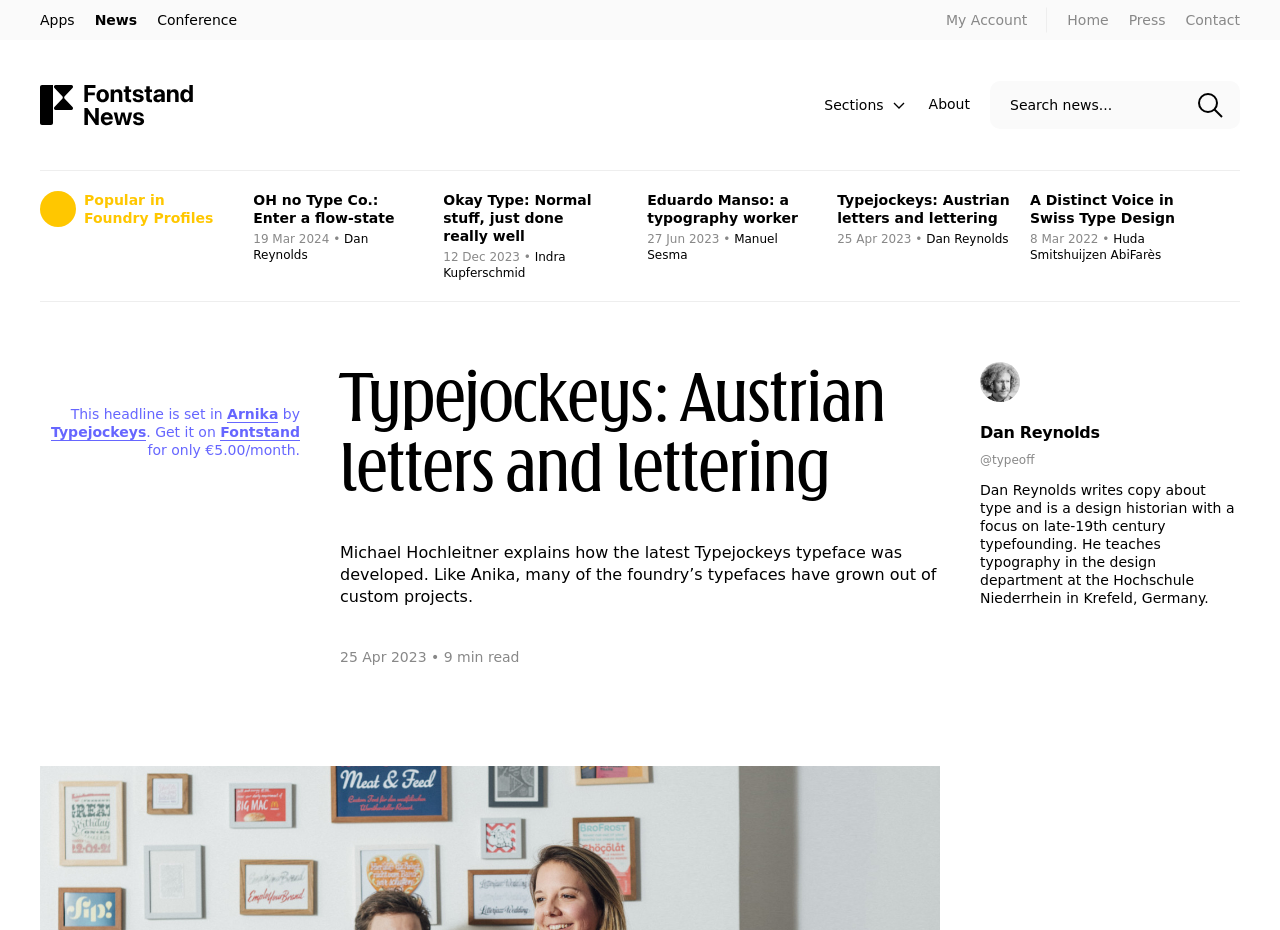Find the bounding box coordinates of the UI element according to this description: "Indra Kupferschmid".

[0.346, 0.269, 0.442, 0.301]